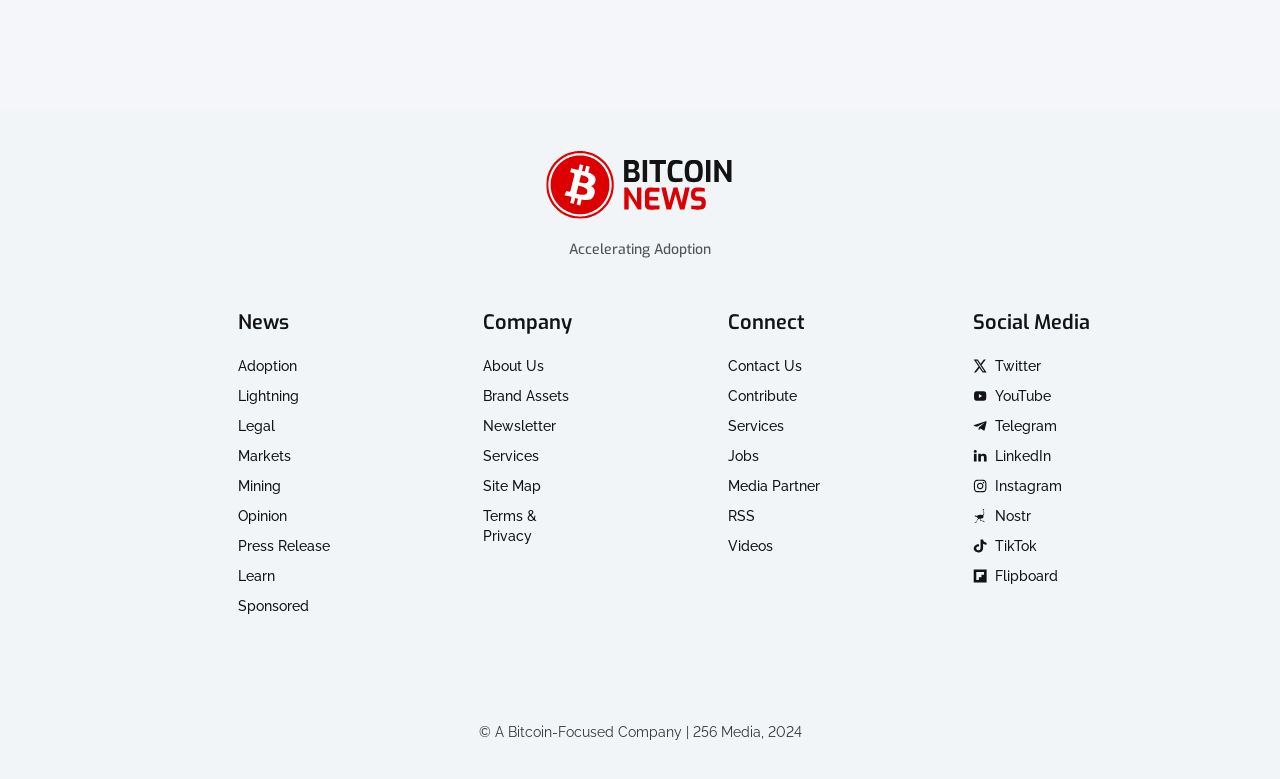Pinpoint the bounding box coordinates of the clickable element needed to complete the instruction: "Go to Adoption page". The coordinates should be provided as four float numbers between 0 and 1: [left, top, right, bottom].

[0.186, 0.457, 0.268, 0.483]